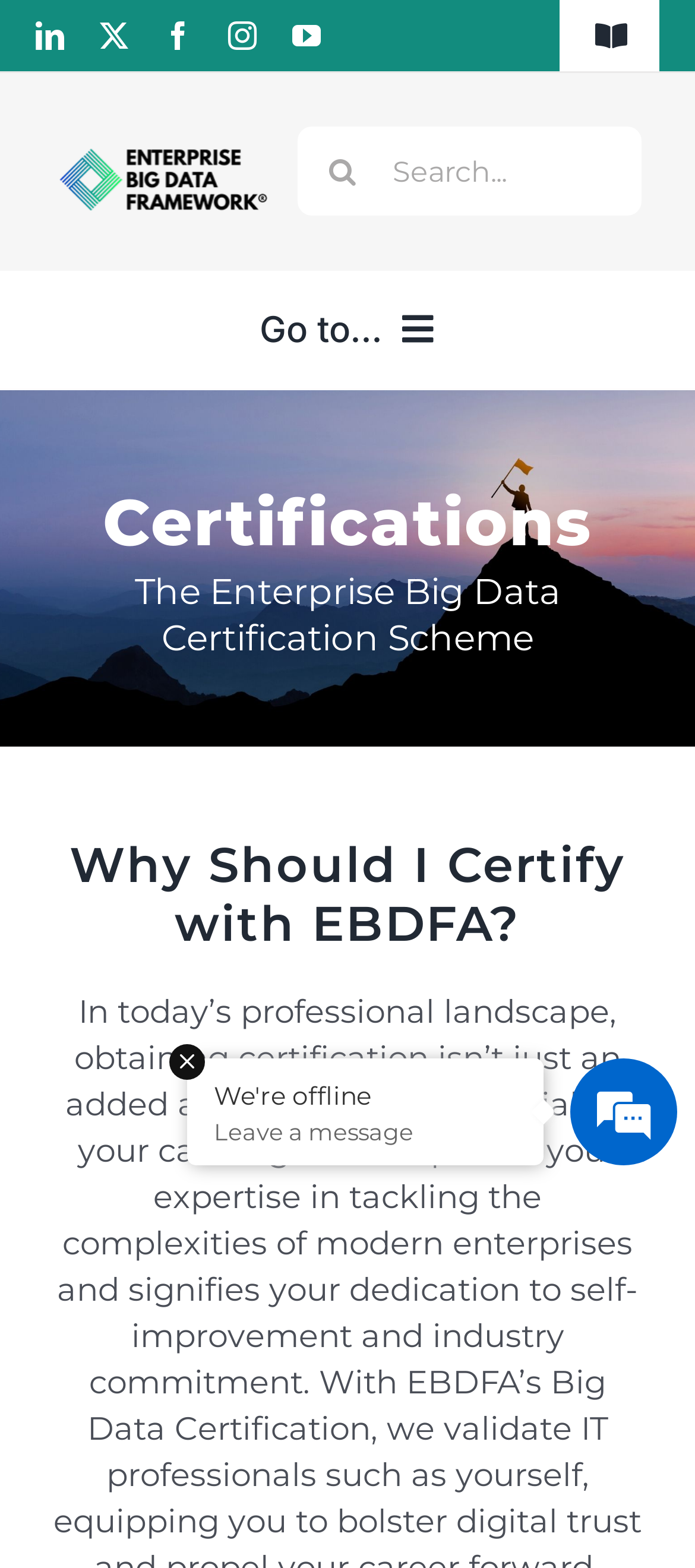Find the bounding box coordinates of the clickable area required to complete the following action: "Search for something".

[0.429, 0.081, 0.923, 0.138]